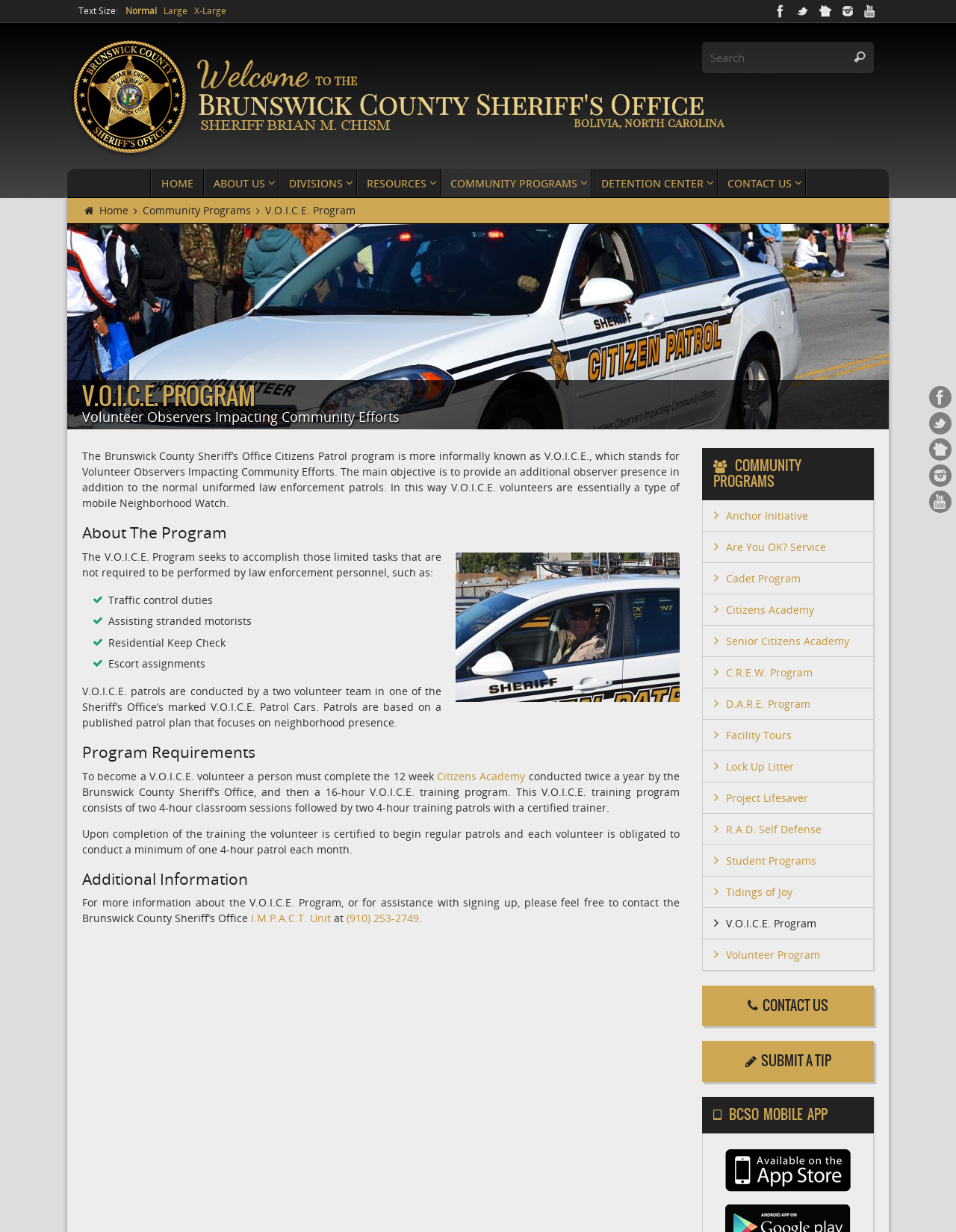Determine the bounding box coordinates for the UI element described. Format the coordinates as (top-left x, top-left y, bottom-right x, bottom-right y) and ensure all values are between 0 and 1. Element description: Contact Us

[0.75, 0.137, 0.843, 0.16]